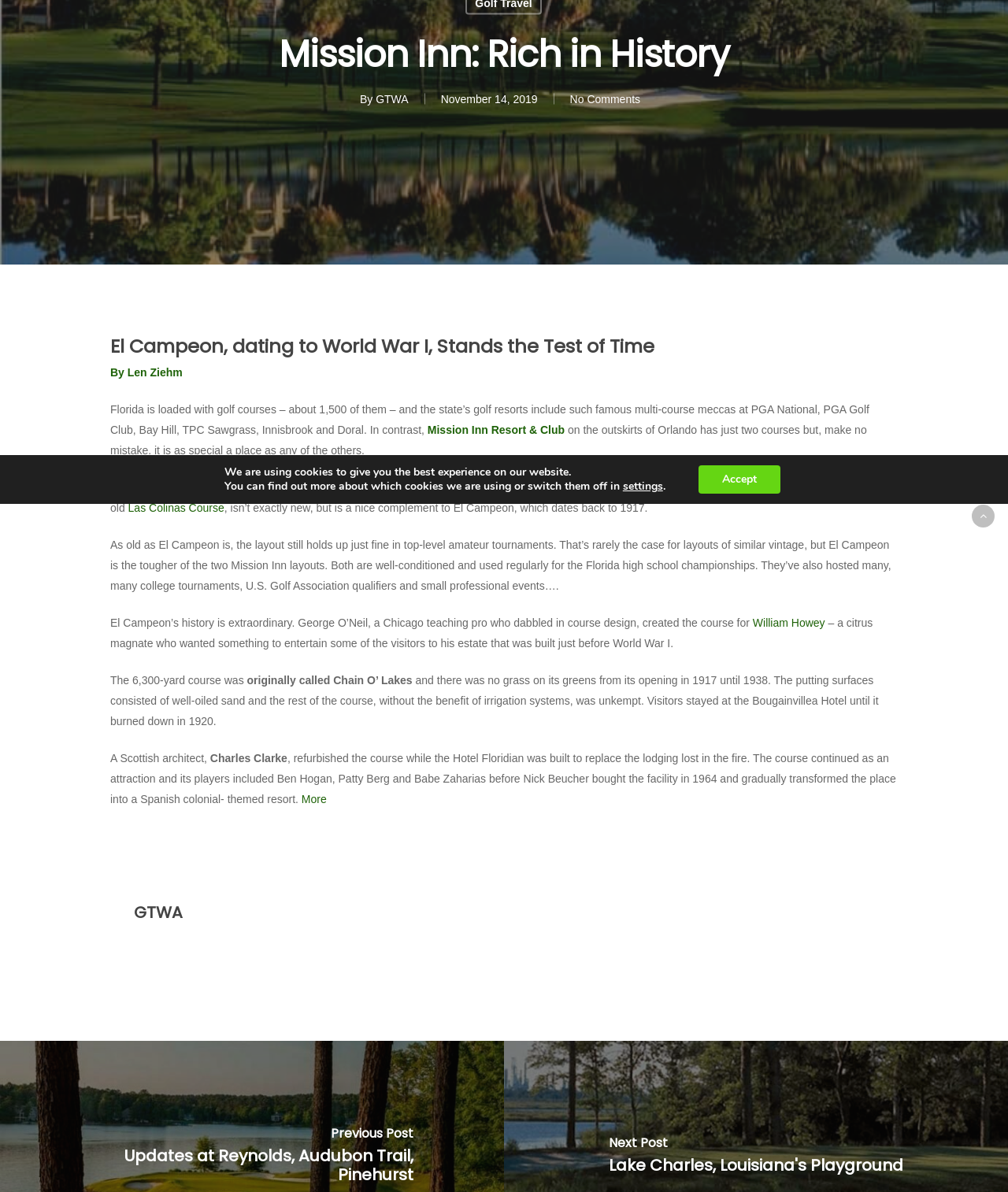Find and provide the bounding box coordinates for the UI element described here: "name="op" value="Search"". The coordinates should be given as four float numbers between 0 and 1: [left, top, right, bottom].

None